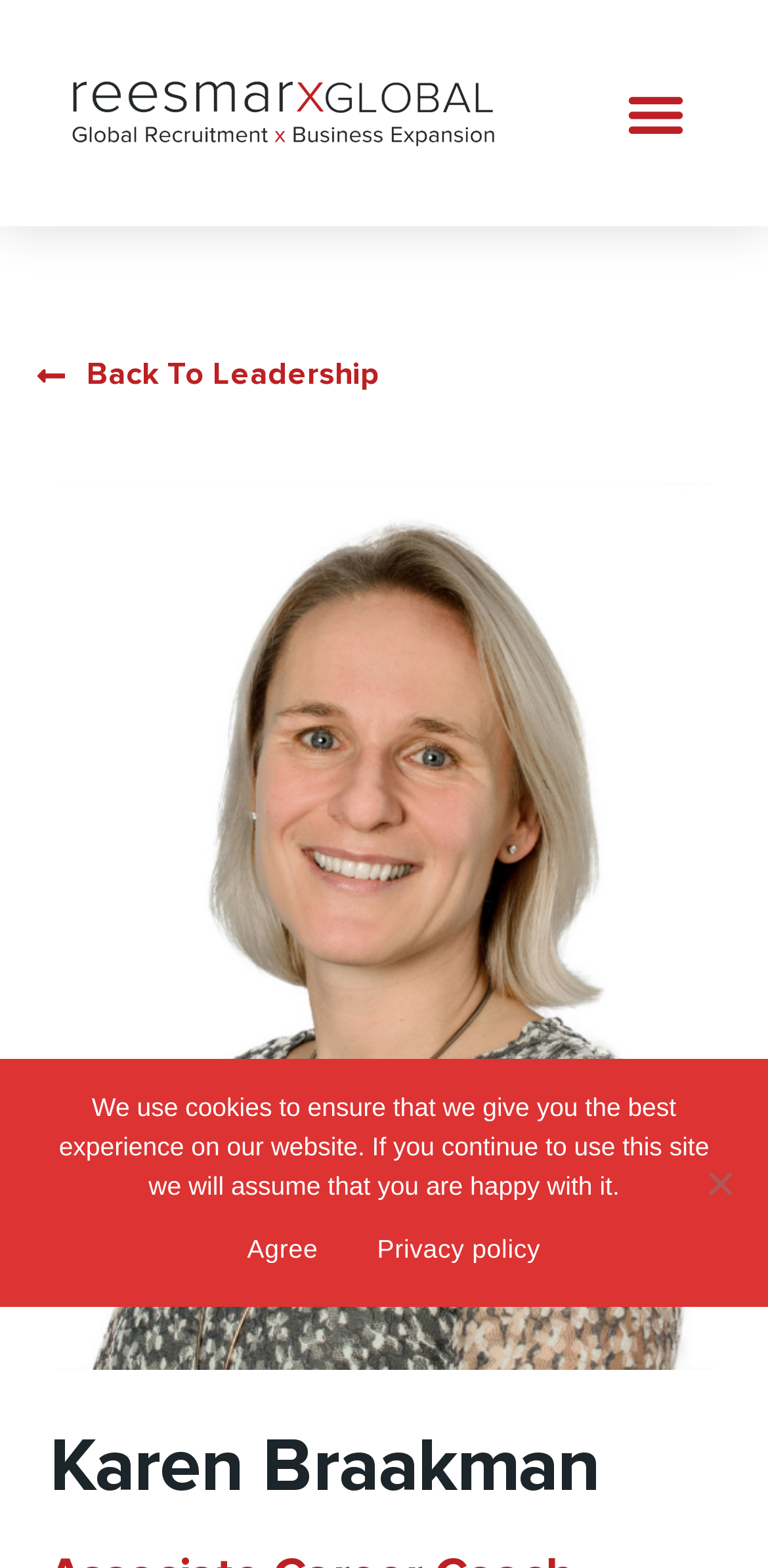What is the company name associated with the image?
Please provide a single word or phrase as your answer based on the image.

reesmarx